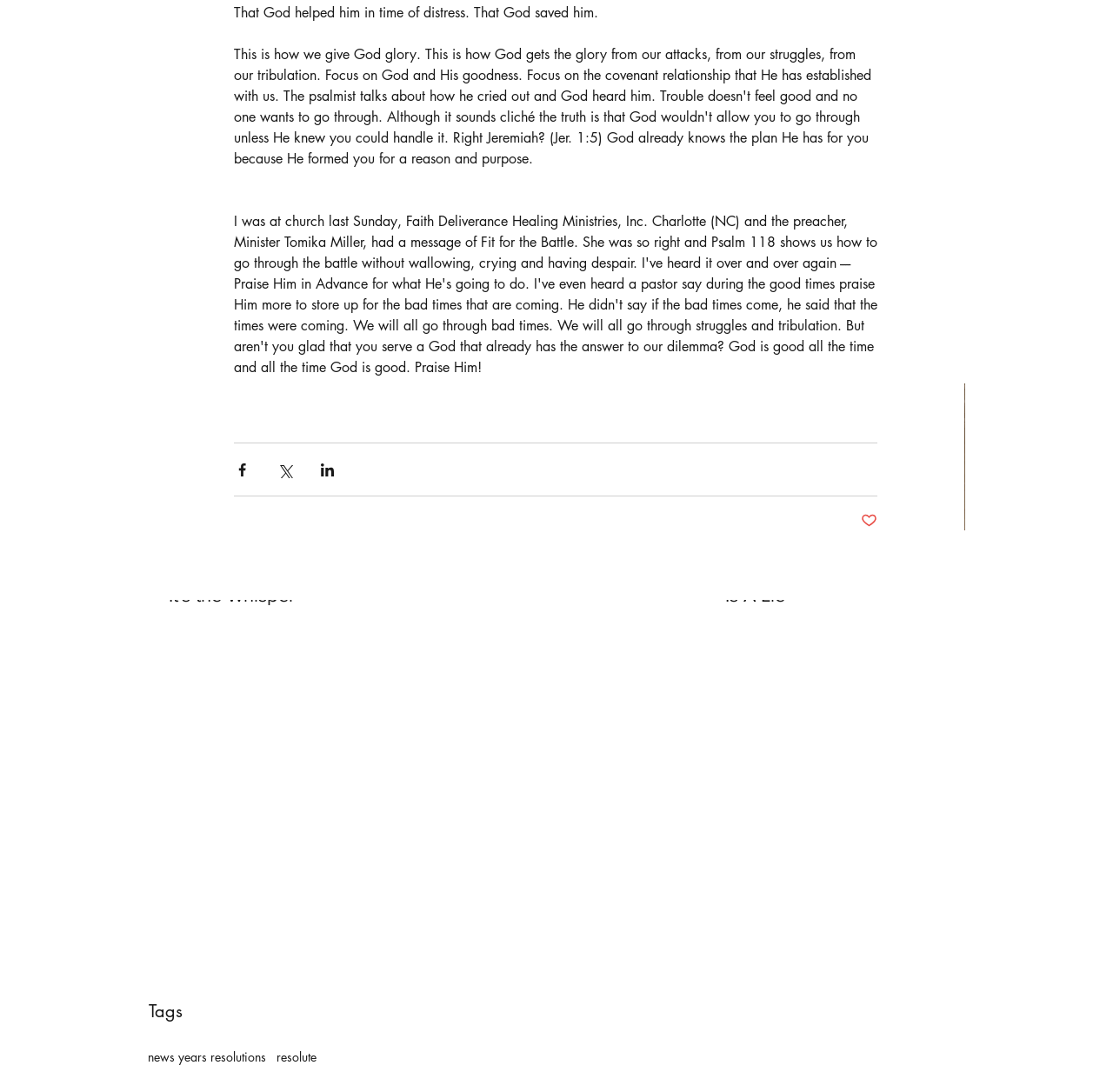Can you find the bounding box coordinates for the element to click on to achieve the instruction: "Browse posts with the tag 'news years resolutions'"?

[0.133, 0.959, 0.239, 0.978]